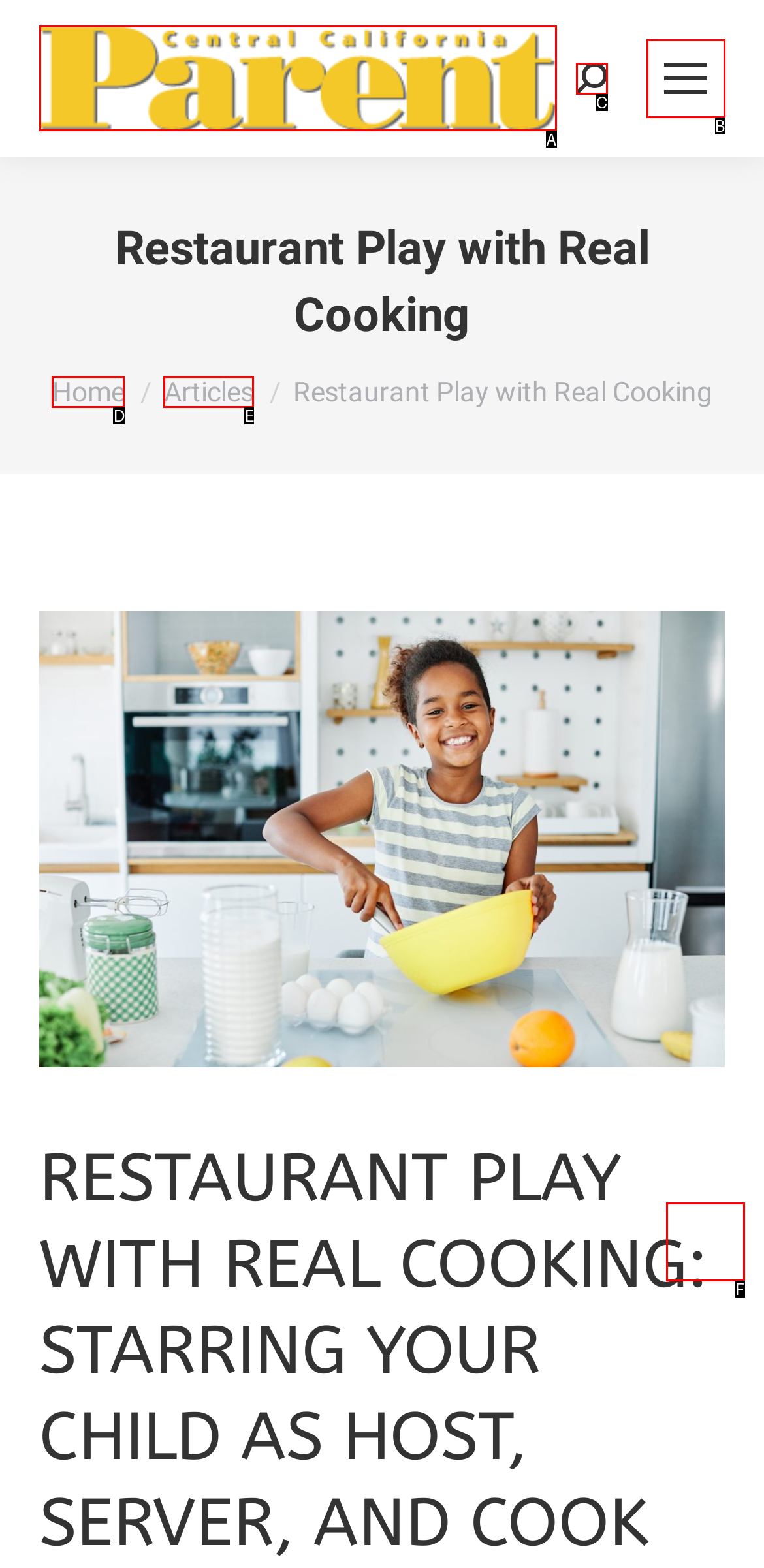Choose the option that aligns with the description: parent_node: Search:
Respond with the letter of the chosen option directly.

C